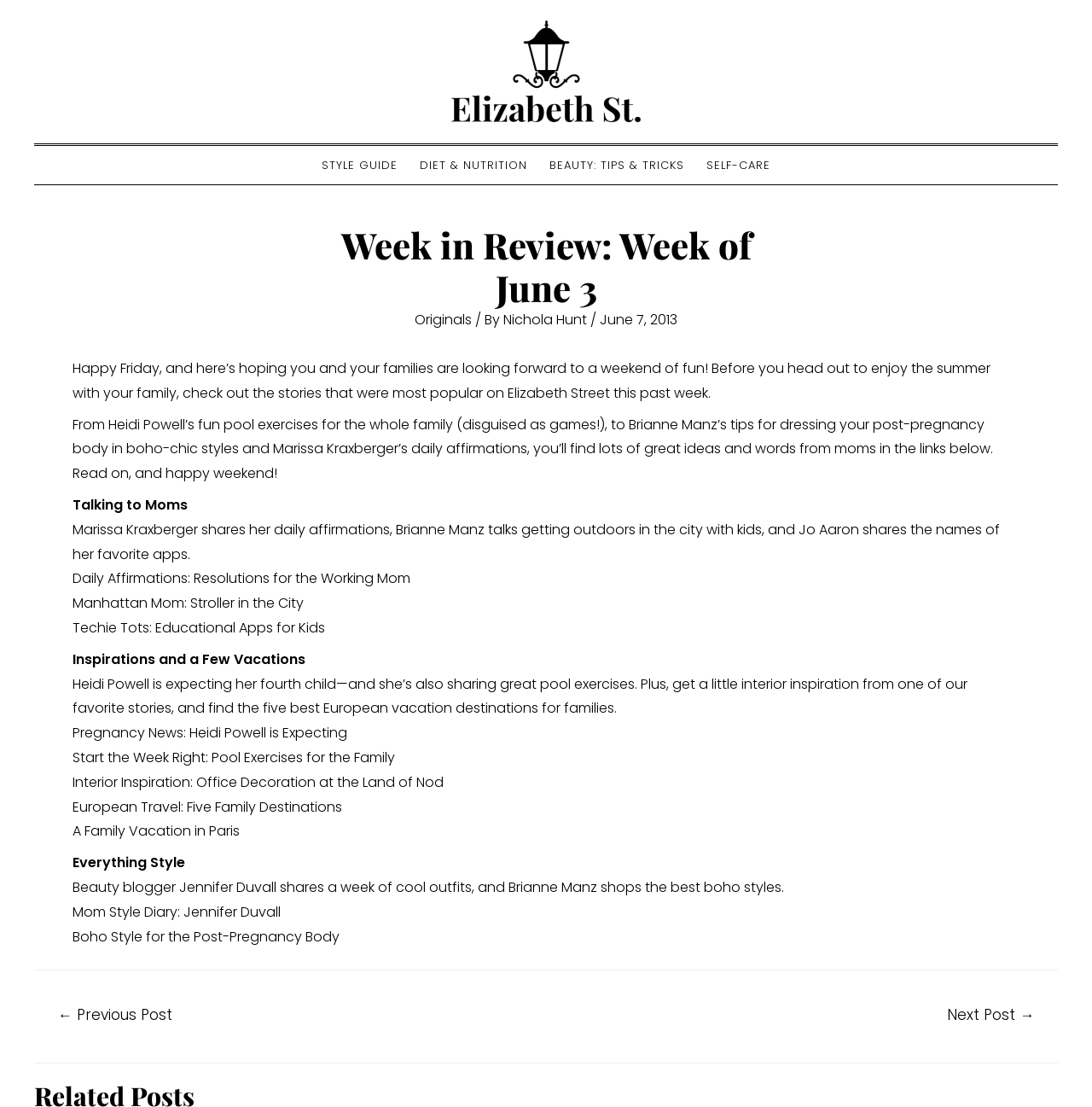What type of content is featured on this webpage?
Using the image as a reference, answer the question with a short word or phrase.

Articles and stories